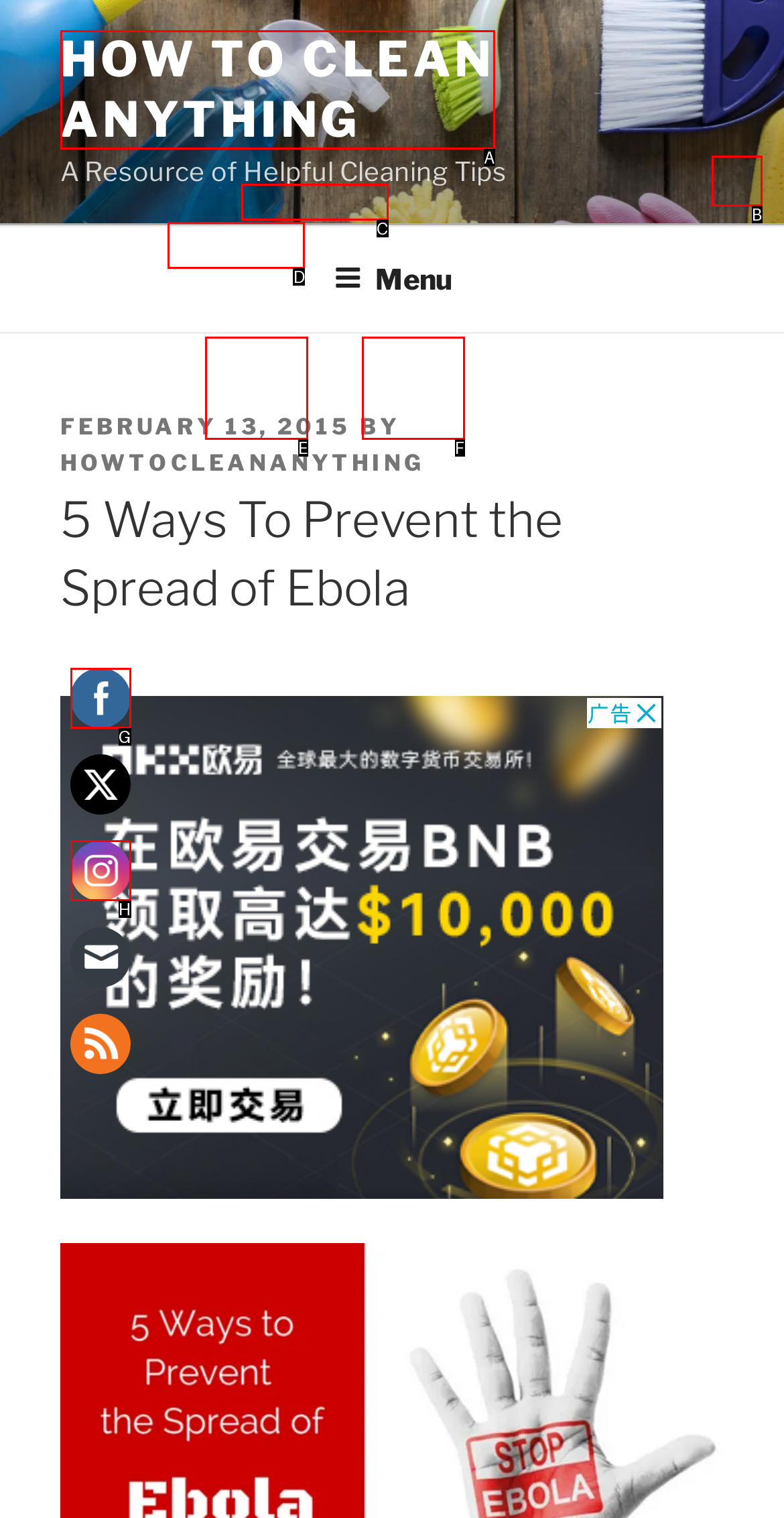Determine which HTML element corresponds to the description: alt="fb-share-icon" title="Facebook Share". Provide the letter of the correct option.

D